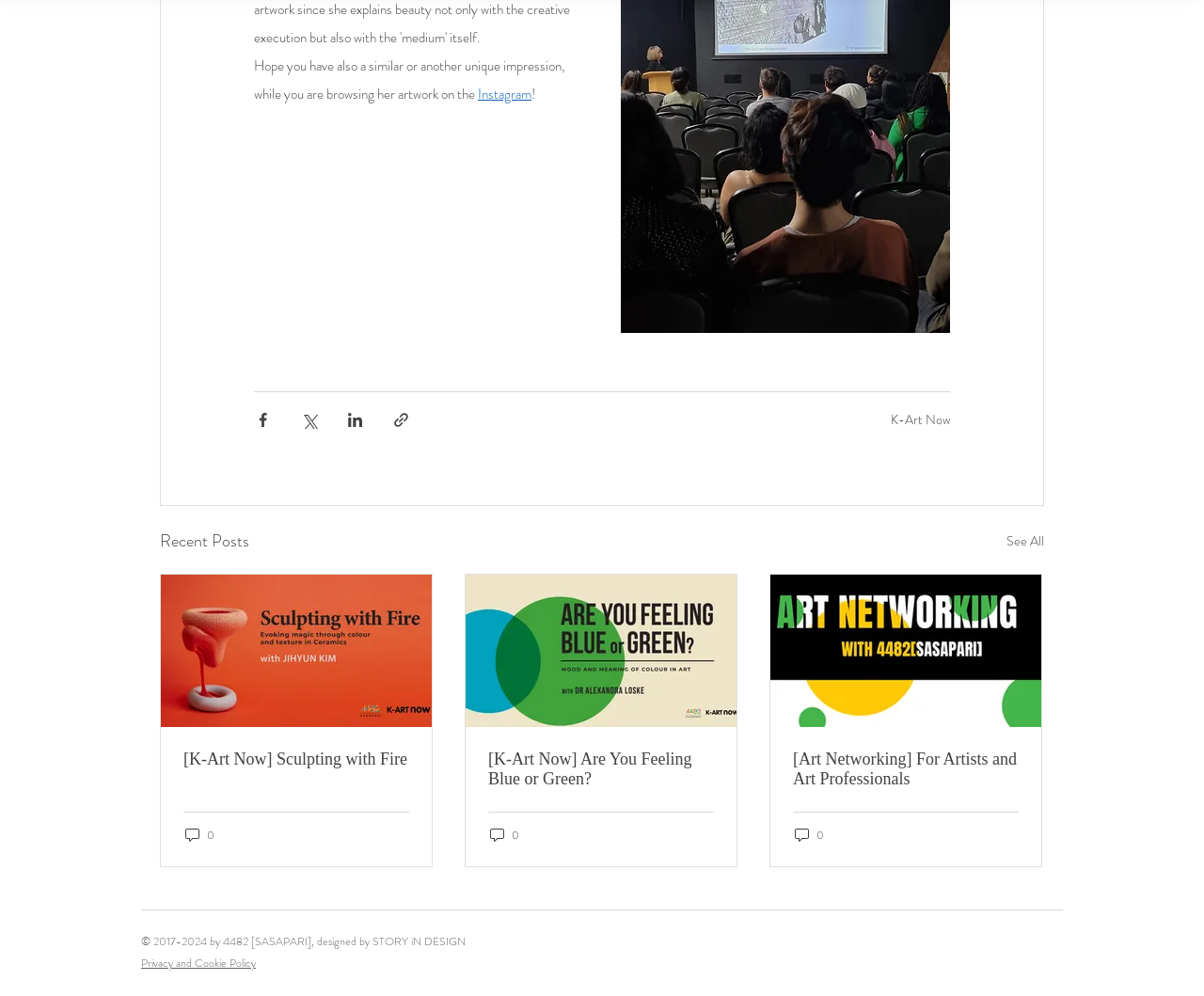Please identify the bounding box coordinates of the region to click in order to complete the task: "Share via Twitter". The coordinates must be four float numbers between 0 and 1, specified as [left, top, right, bottom].

[0.249, 0.413, 0.264, 0.431]